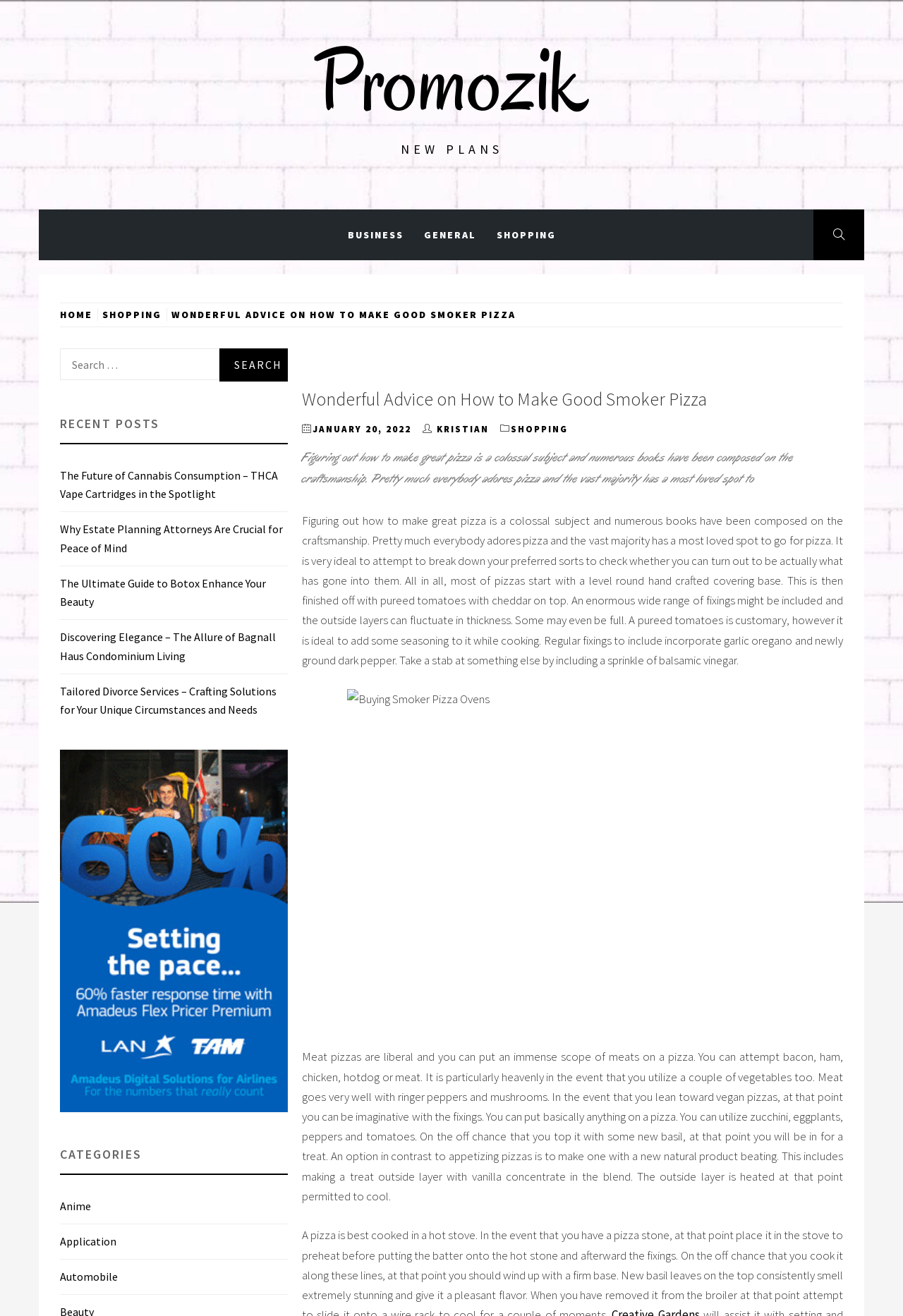Pinpoint the bounding box coordinates of the area that must be clicked to complete this instruction: "View the 'RECENT POSTS'".

[0.066, 0.307, 0.319, 0.337]